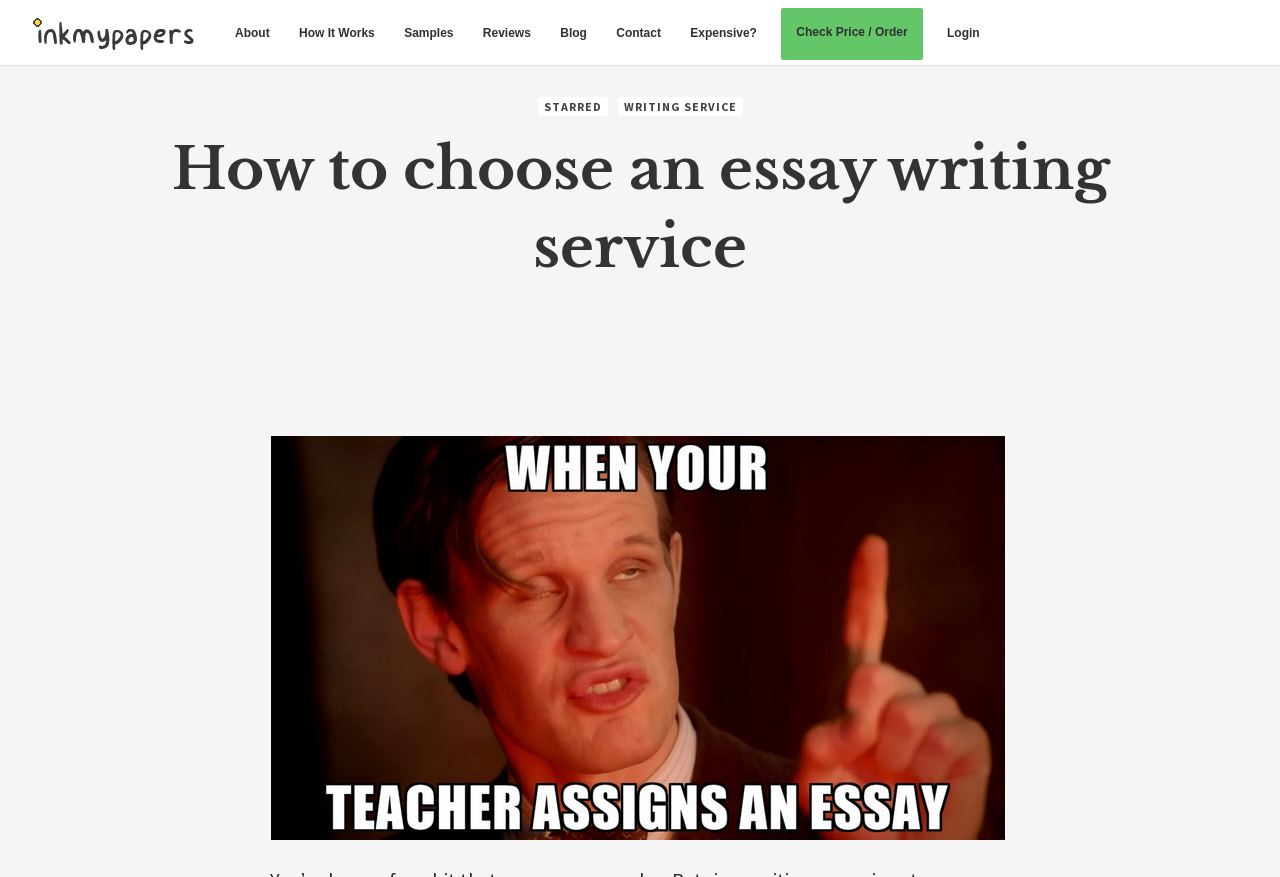Answer this question in one word or a short phrase: What type of essay is shown in the image?

Expository essay